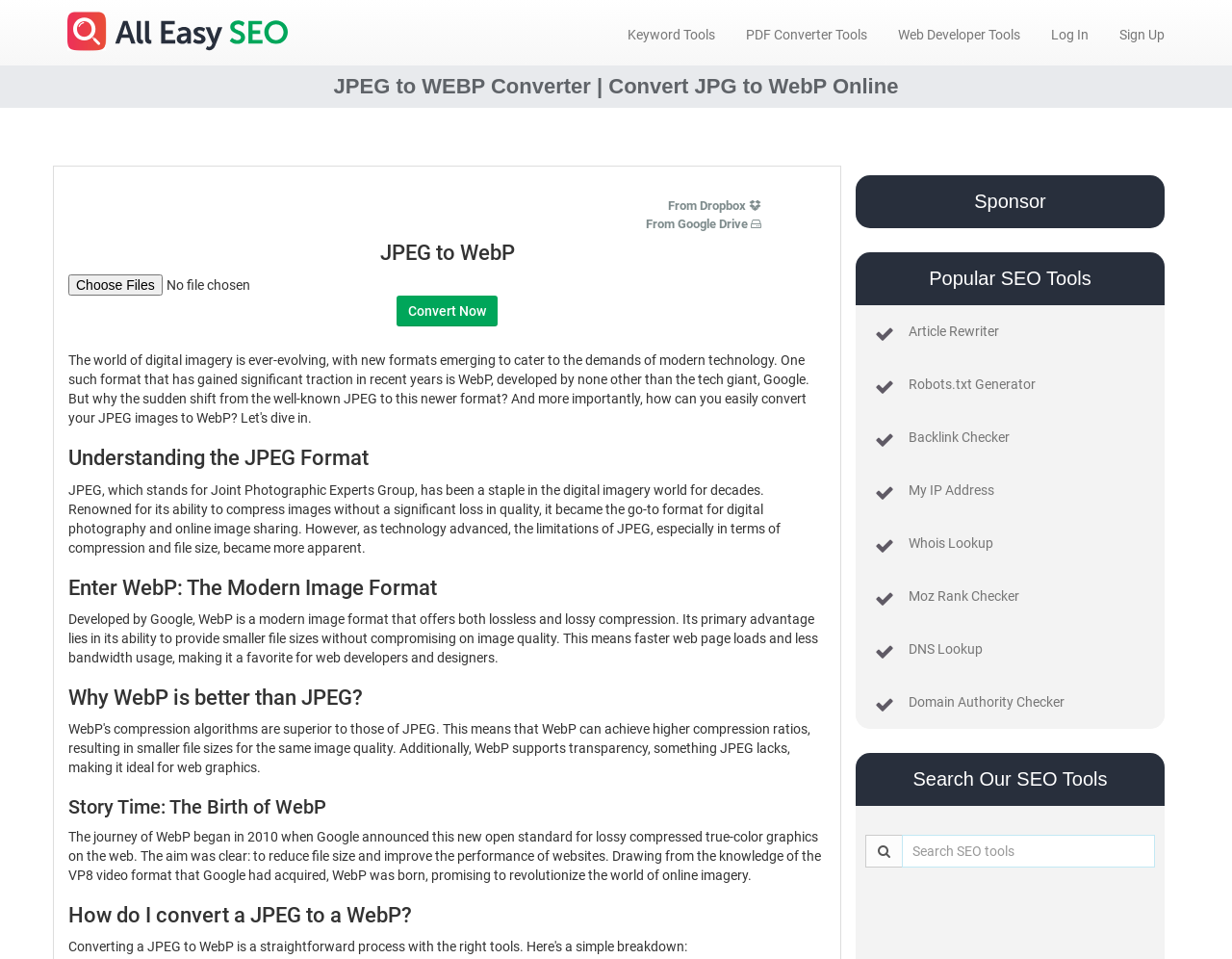Offer a detailed explanation of the webpage layout and contents.

The webpage is a JPEG to WebP converter tool that allows users to convert their JPEG images to WebP format online. At the top of the page, there is a navigation menu with links to "Keyword Tools", "PDF Converter Tools", "Web Developer Tools", "Log In", and "Sign Up". Below the navigation menu, there is a heading that reads "JPEG to WEBP Converter | Convert JPG to WebP Online".

The main content of the page is divided into two sections. On the left side, there is a converter tool that allows users to upload their JPEG images and convert them to WebP format. The tool has a "Choose Files" button, and options to upload files from Dropbox or Google Drive. There is also a "Convert Now" button to initiate the conversion process.

On the right side of the page, there is a section that provides information about the JPEG and WebP formats. There are several headings, including "Understanding the JPEG Format", "Enter WebP: The Modern Image Format", "Why WebP is better than JPEG?", "Story Time: The Birth of WebP", and "How do I convert a JPEG to a WebP?". Each heading is followed by a paragraph of text that explains the topic in detail.

At the bottom of the page, there is a section that lists popular SEO tools, including "Article Rewriter", "Robots.txt Generator", "Backlink Checker", and others. There is also a search bar that allows users to search for SEO tools.